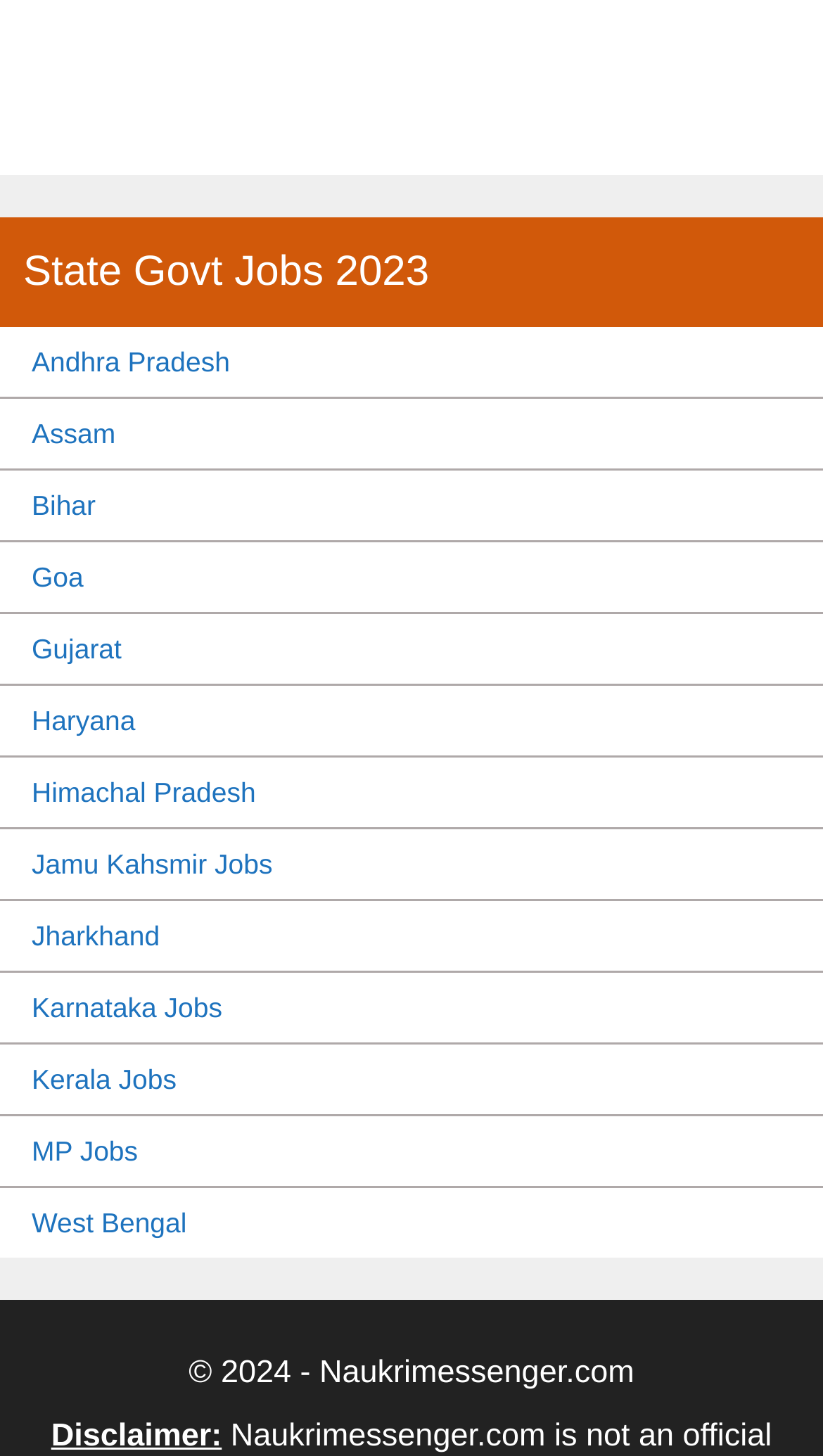What is the first state listed?
Look at the screenshot and provide an in-depth answer.

I looked at the list of links on the webpage and found that the first link is 'Andhra Pradesh', which is likely the first state listed.